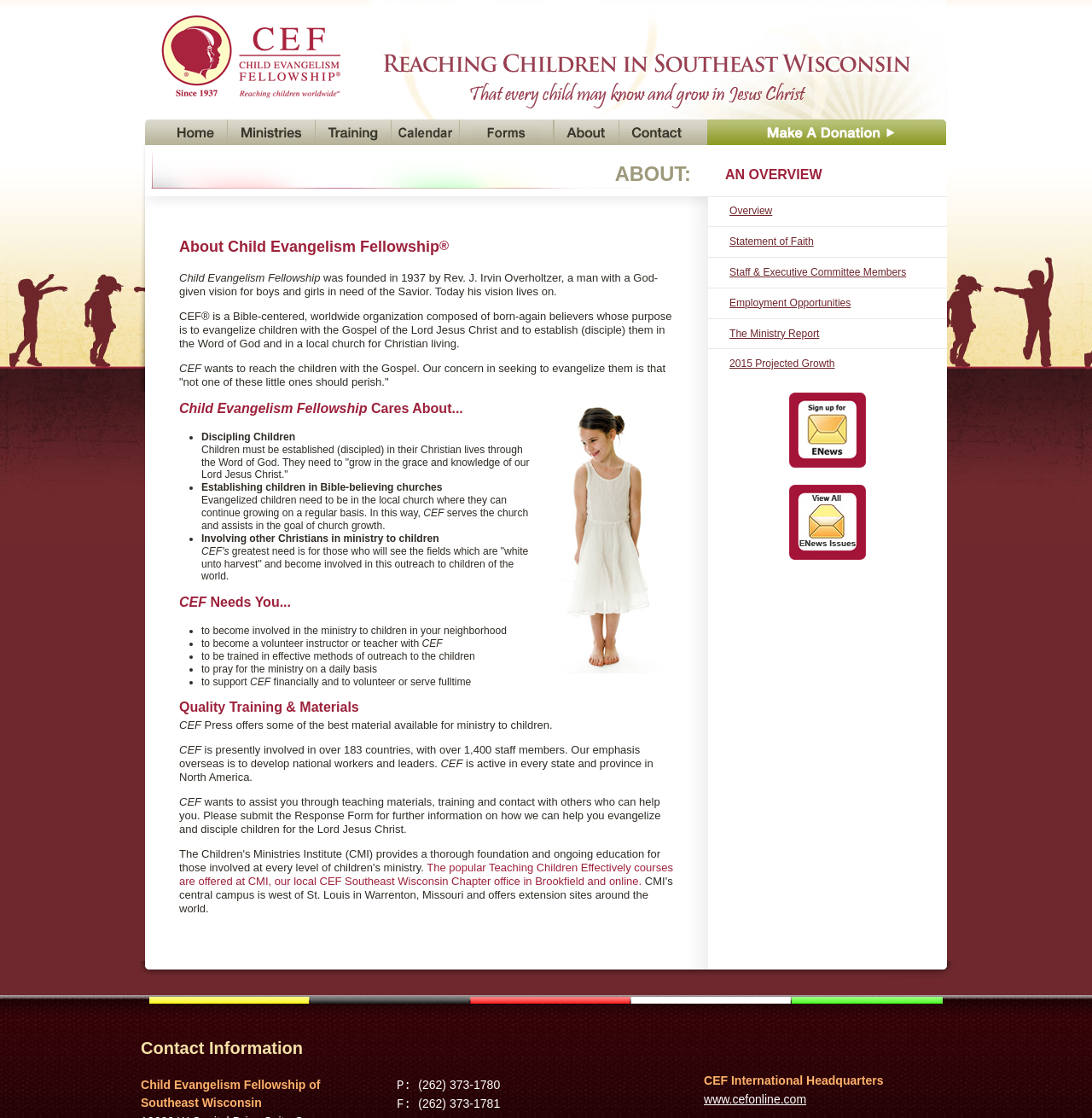What is the name of the organization?
Give a comprehensive and detailed explanation for the question.

I found the answer by looking at the top of the webpage, where it says 'About CEF - Reaching Children Worldwide, through Child Evangelism Fellowship'. The 'CEF' in the title refers to the organization's name, which is Child Evangelism Fellowship.